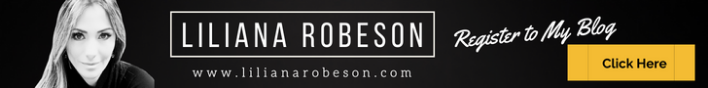What is the central element of the banner?
Please use the image to provide a one-word or short phrase answer.

Liliana Robeson's name